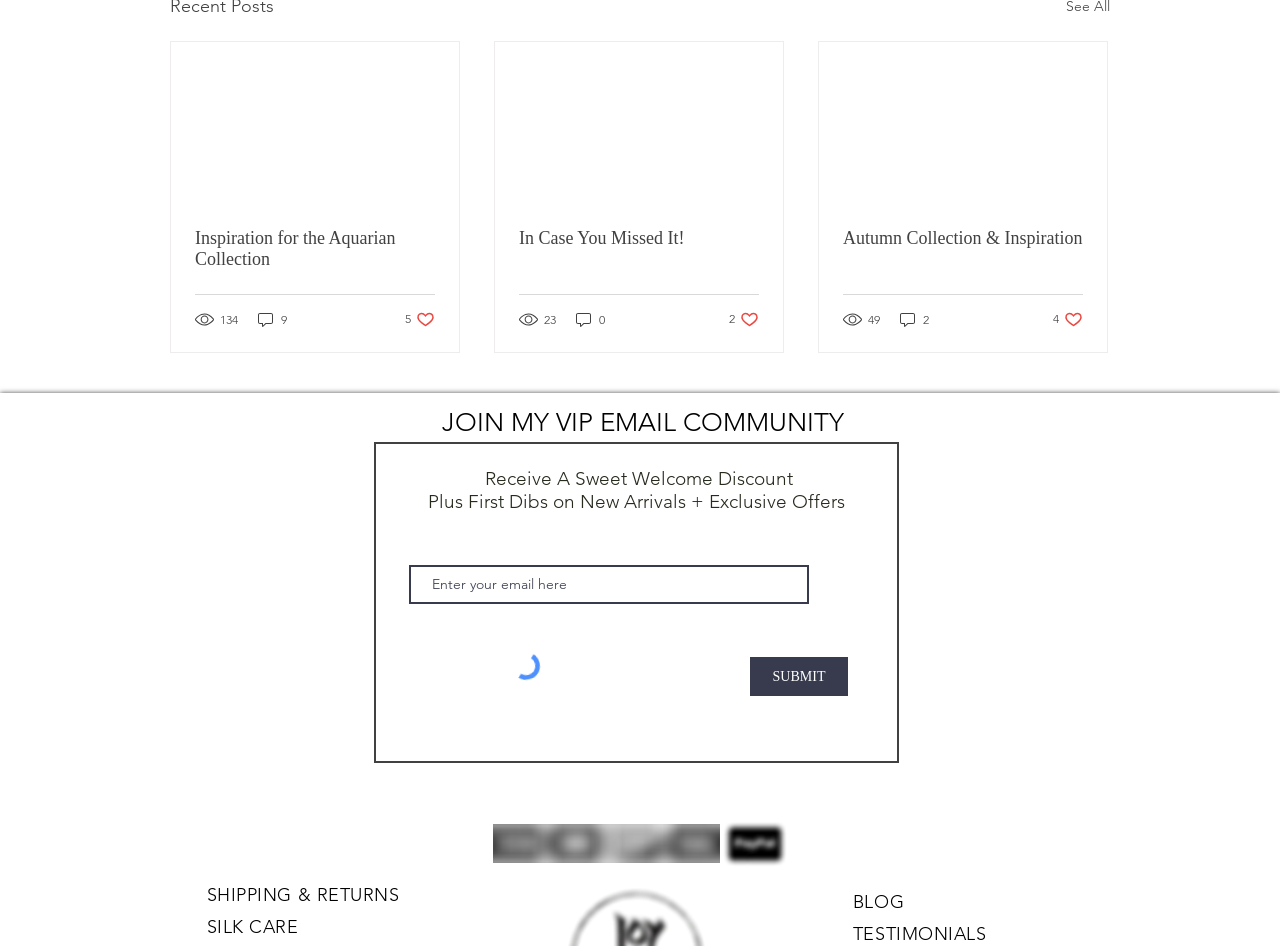Determine the bounding box coordinates for the clickable element to execute this instruction: "Go to the 'RESEARCH AREAS' page". Provide the coordinates as four float numbers between 0 and 1, i.e., [left, top, right, bottom].

None